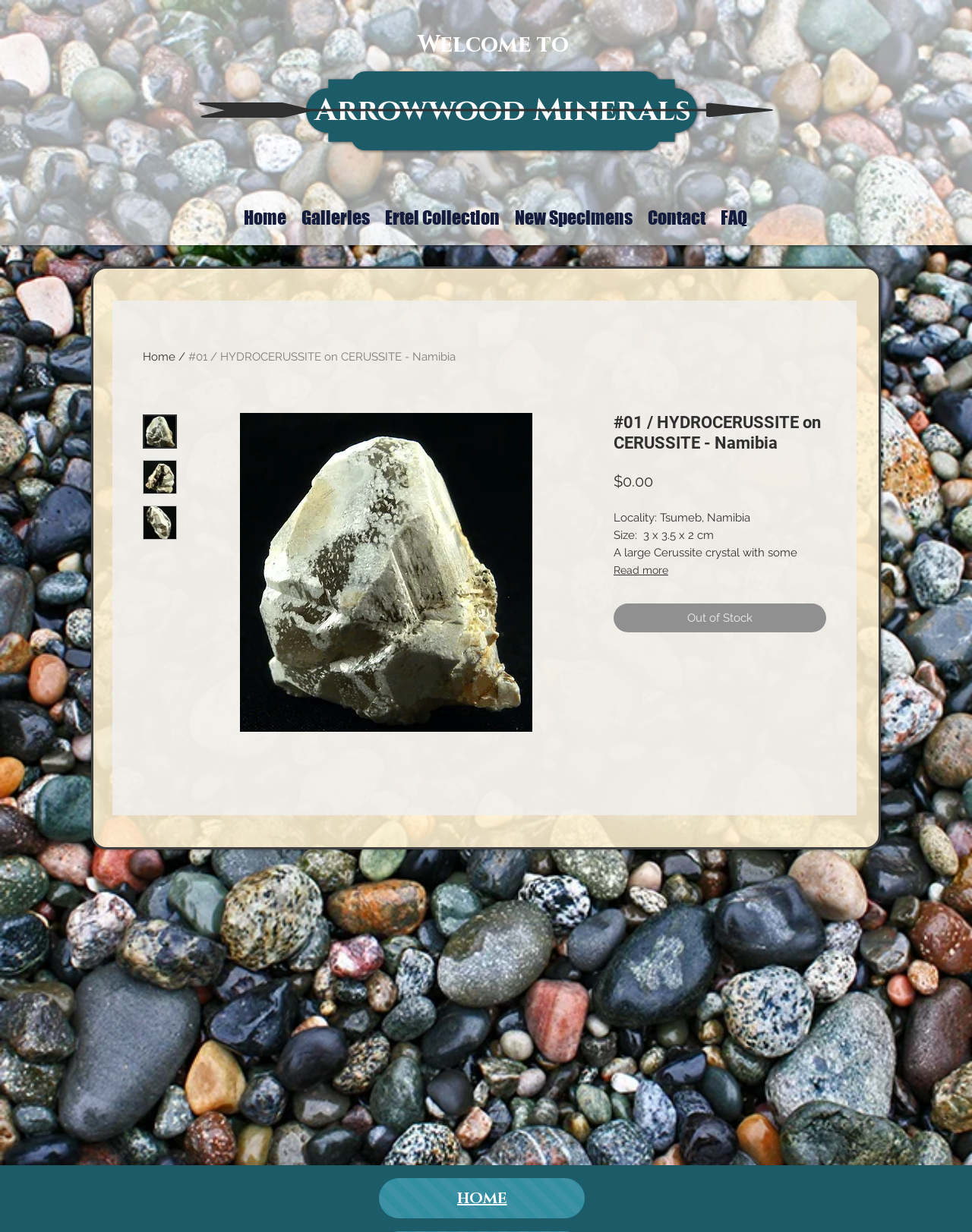What is the size of the mineral?
Your answer should be a single word or phrase derived from the screenshot.

3 x 3.5 x 2 cm